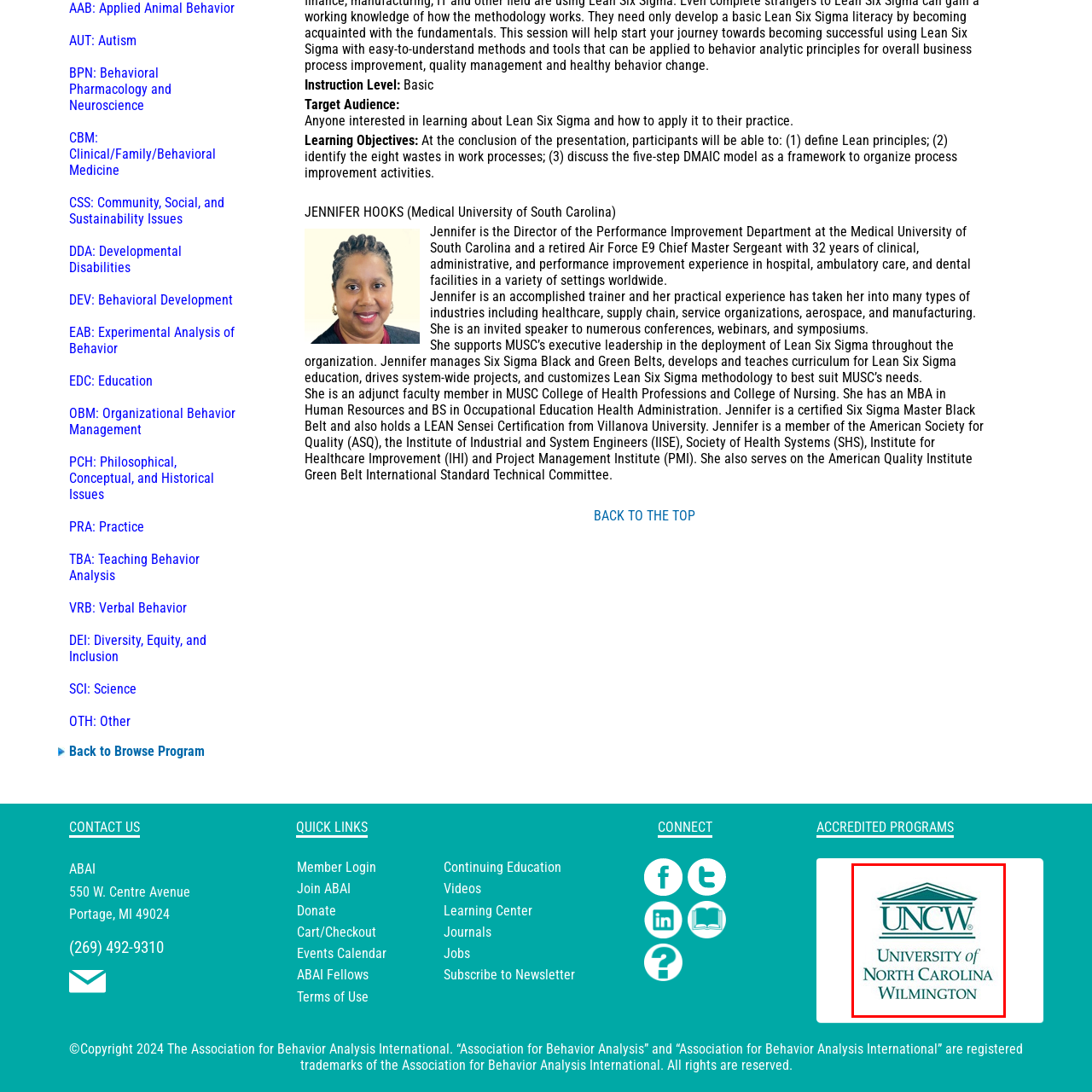What design element symbolizes the university's commitment to education?
Inspect the image enclosed by the red bounding box and respond with as much detail as possible.

The logo features a design element that resembles a classical portico, which symbolizes the university's commitment to education and scholarly excellence.